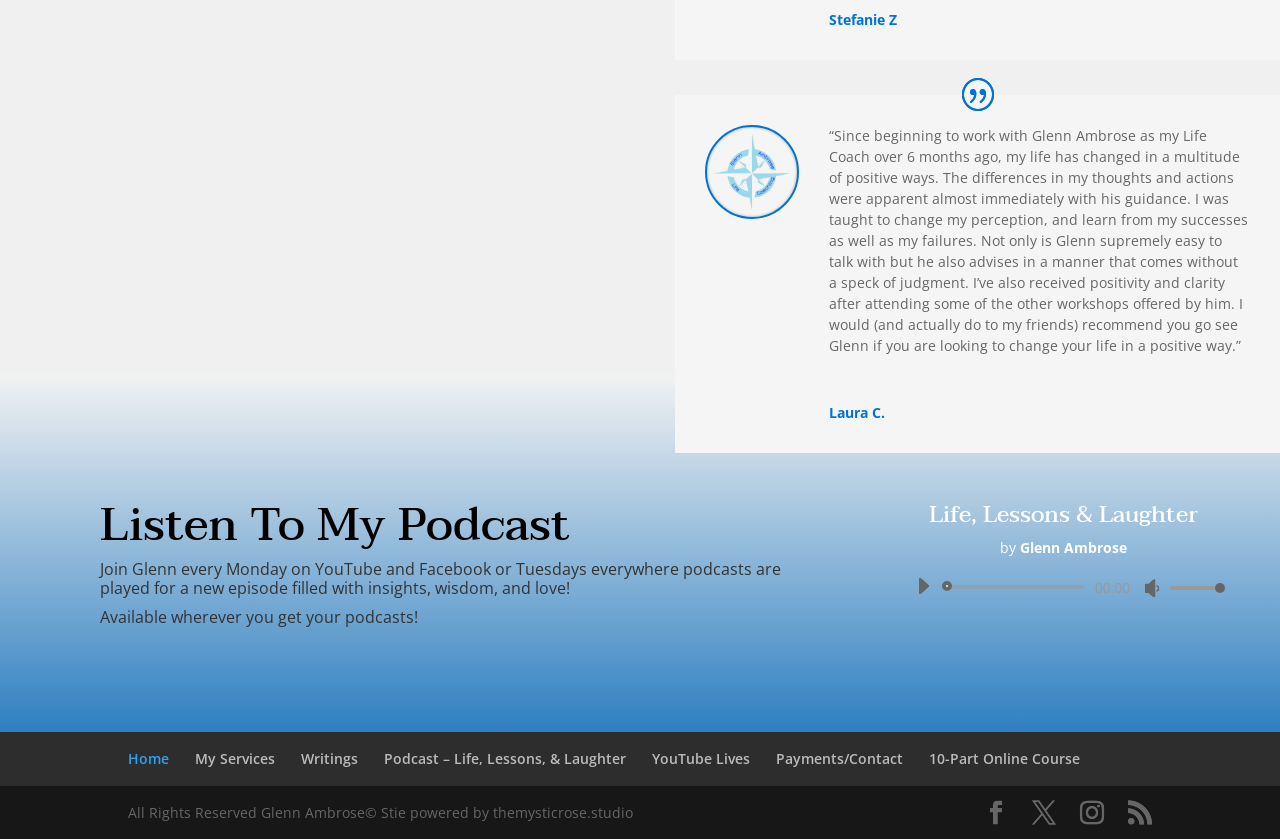From the element description: "10-Part Online Course", extract the bounding box coordinates of the UI element. The coordinates should be expressed as four float numbers between 0 and 1, in the order [left, top, right, bottom].

[0.726, 0.892, 0.844, 0.915]